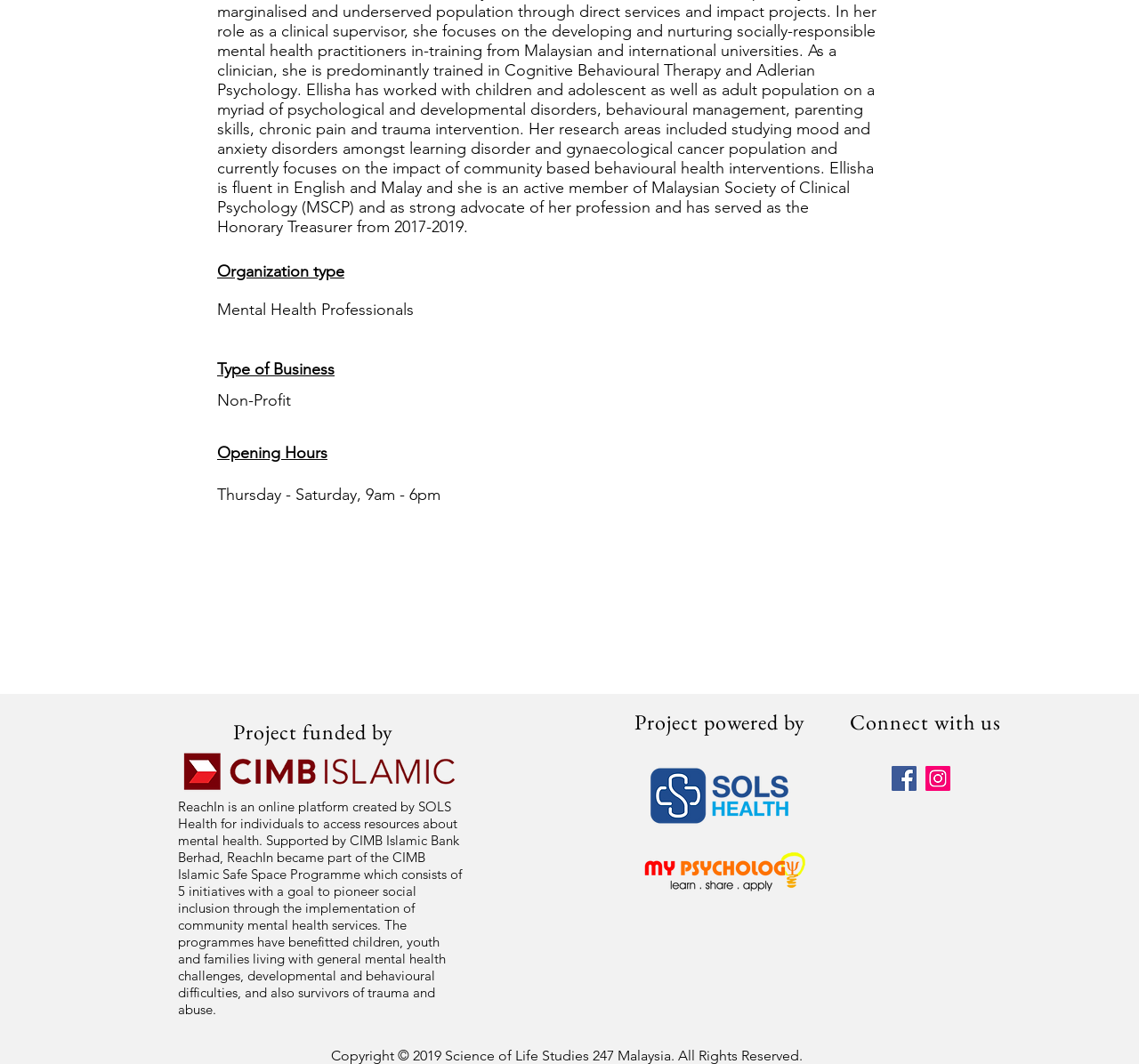Find the bounding box coordinates for the UI element whose description is: "aria-label="Instagram Social Icon"". The coordinates should be four float numbers between 0 and 1, in the format [left, top, right, bottom].

[0.812, 0.72, 0.834, 0.743]